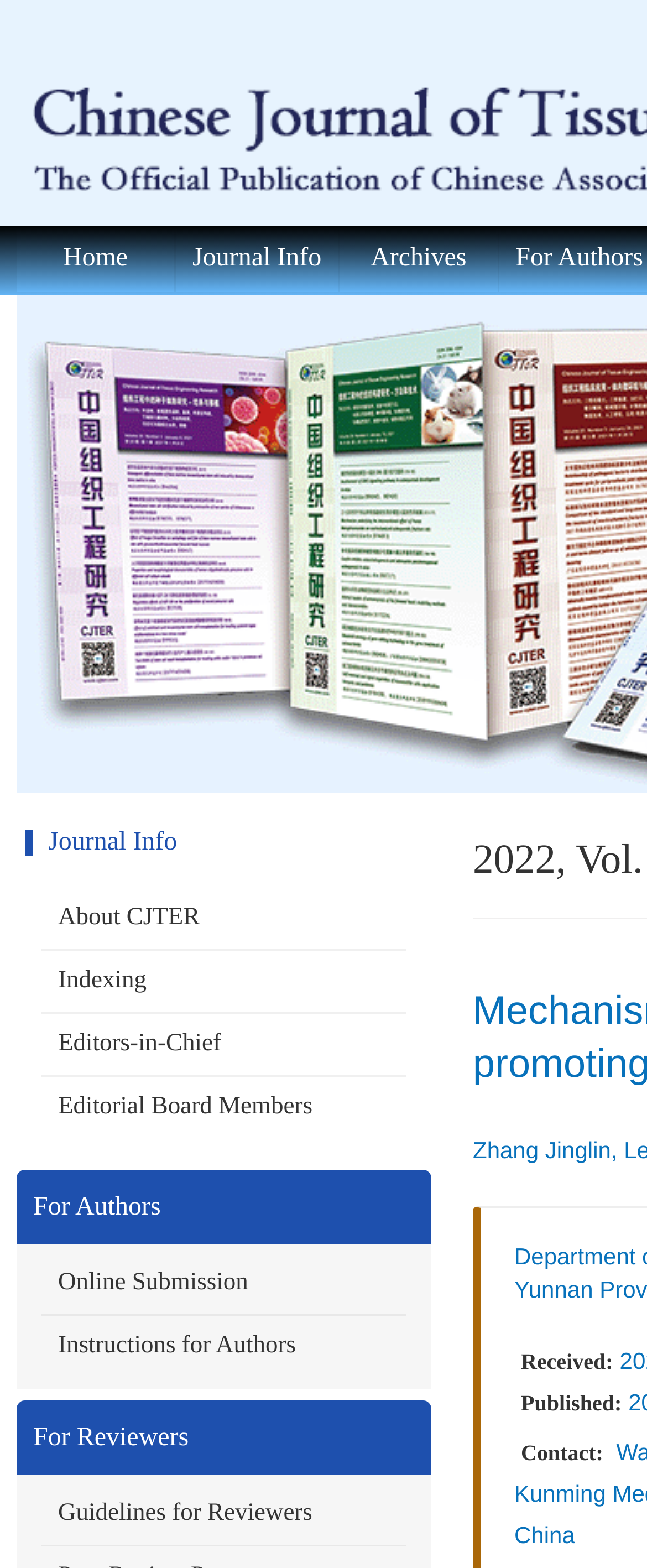Point out the bounding box coordinates of the section to click in order to follow this instruction: "browse archives".

[0.551, 0.144, 0.743, 0.186]